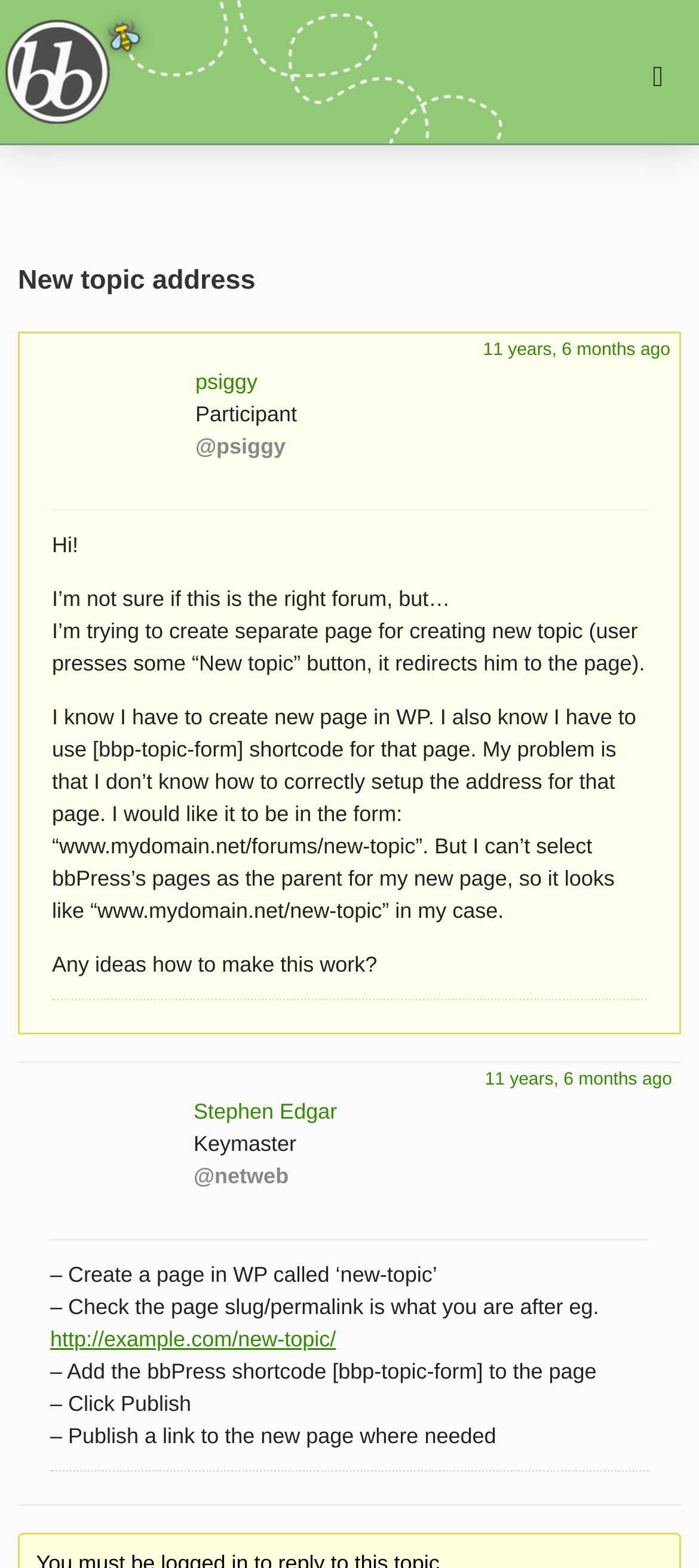What is the role of Stephen Edgar?
Carefully analyze the image and provide a thorough answer to the question.

I found the answer by looking at the text 'Keymaster' next to the username 'Stephen Edgar', which indicates his role in the forum.